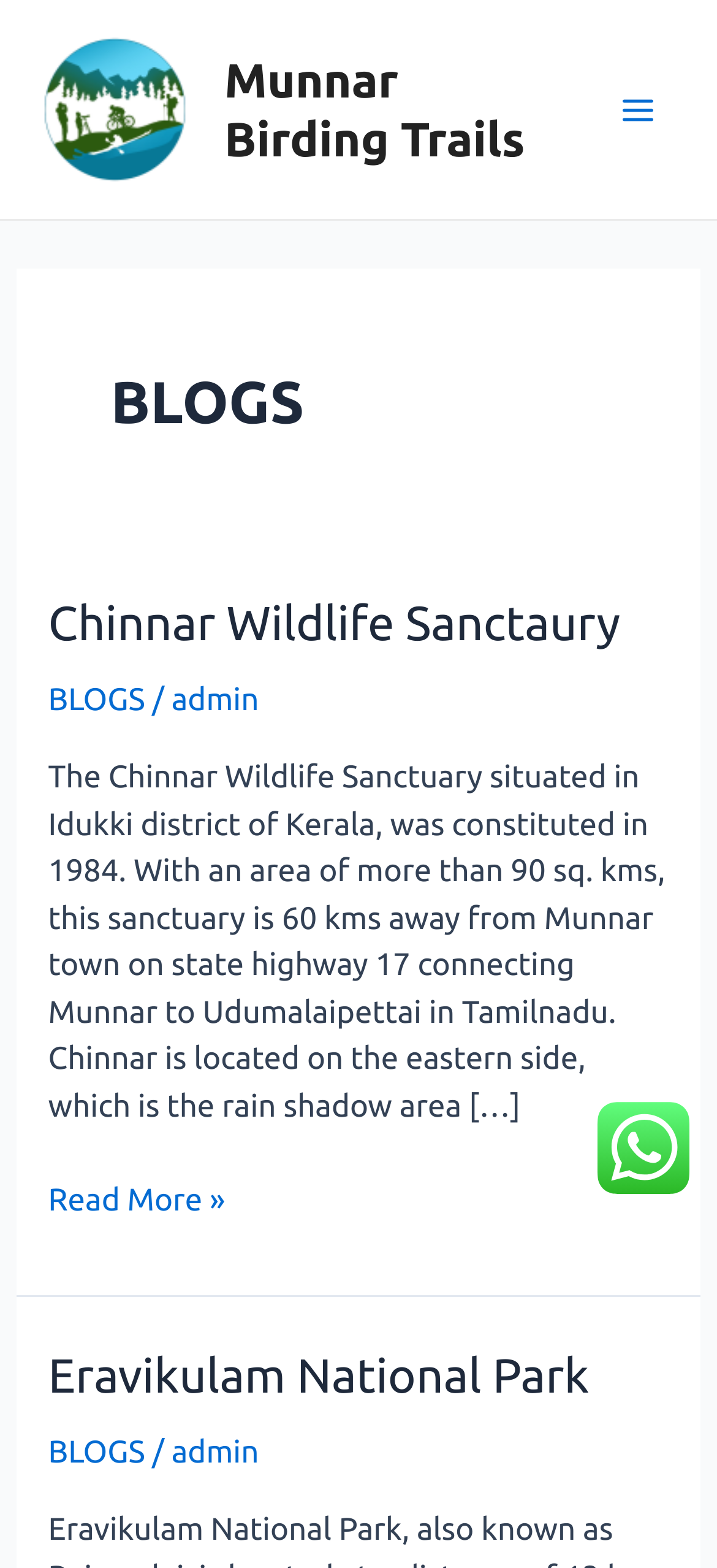Can you provide the bounding box coordinates for the element that should be clicked to implement the instruction: "read about Chinnar Wildlife Sanctaury"?

[0.067, 0.378, 0.933, 0.417]